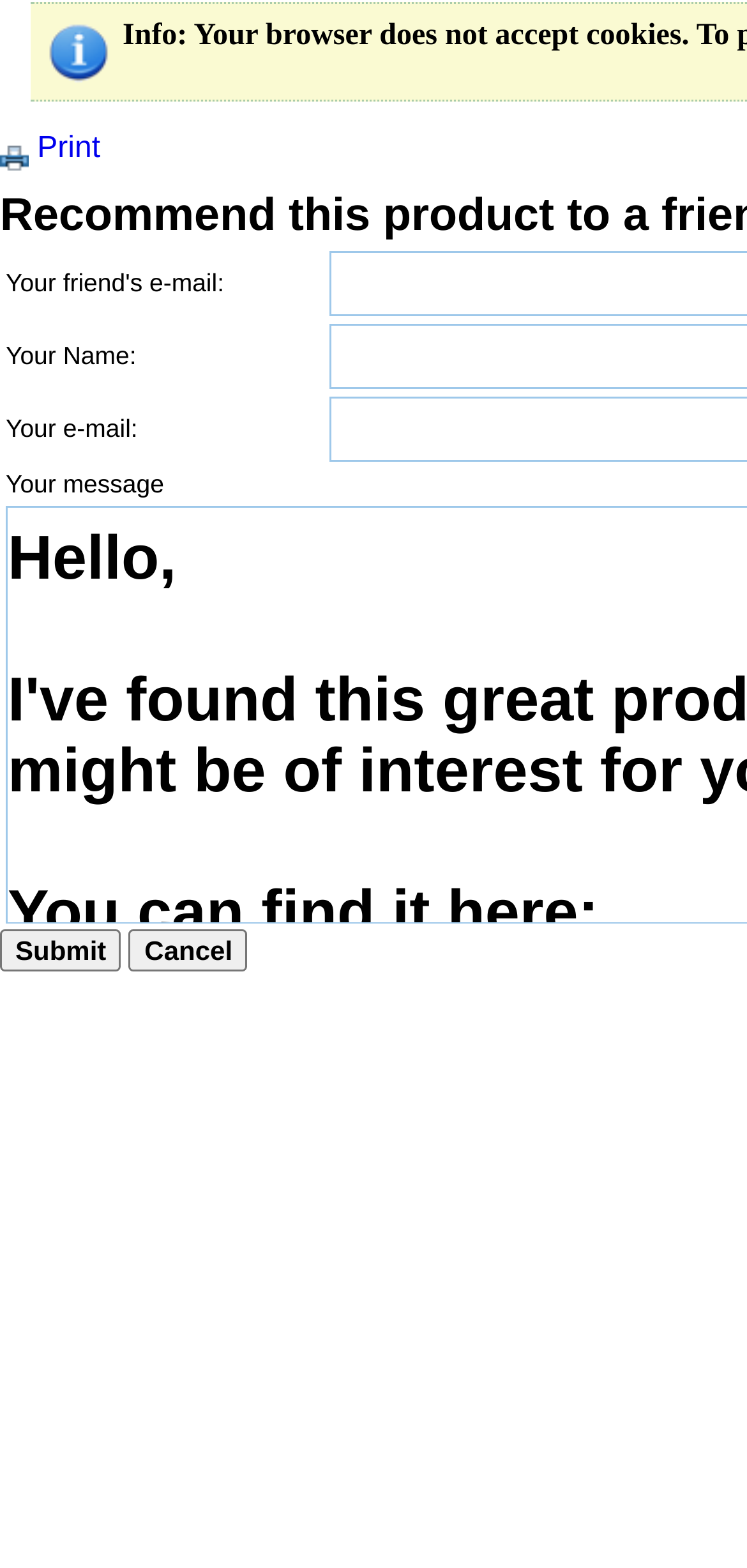What is the topic of the webpage?
Refer to the image and give a detailed response to the question.

Although the webpage content is not fully provided, the meta description mentions 'Casa Grande Party Bouncers, jumping castle rentals, water slides, obstacle course, party rentals', which suggests that the webpage is related to party rentals.